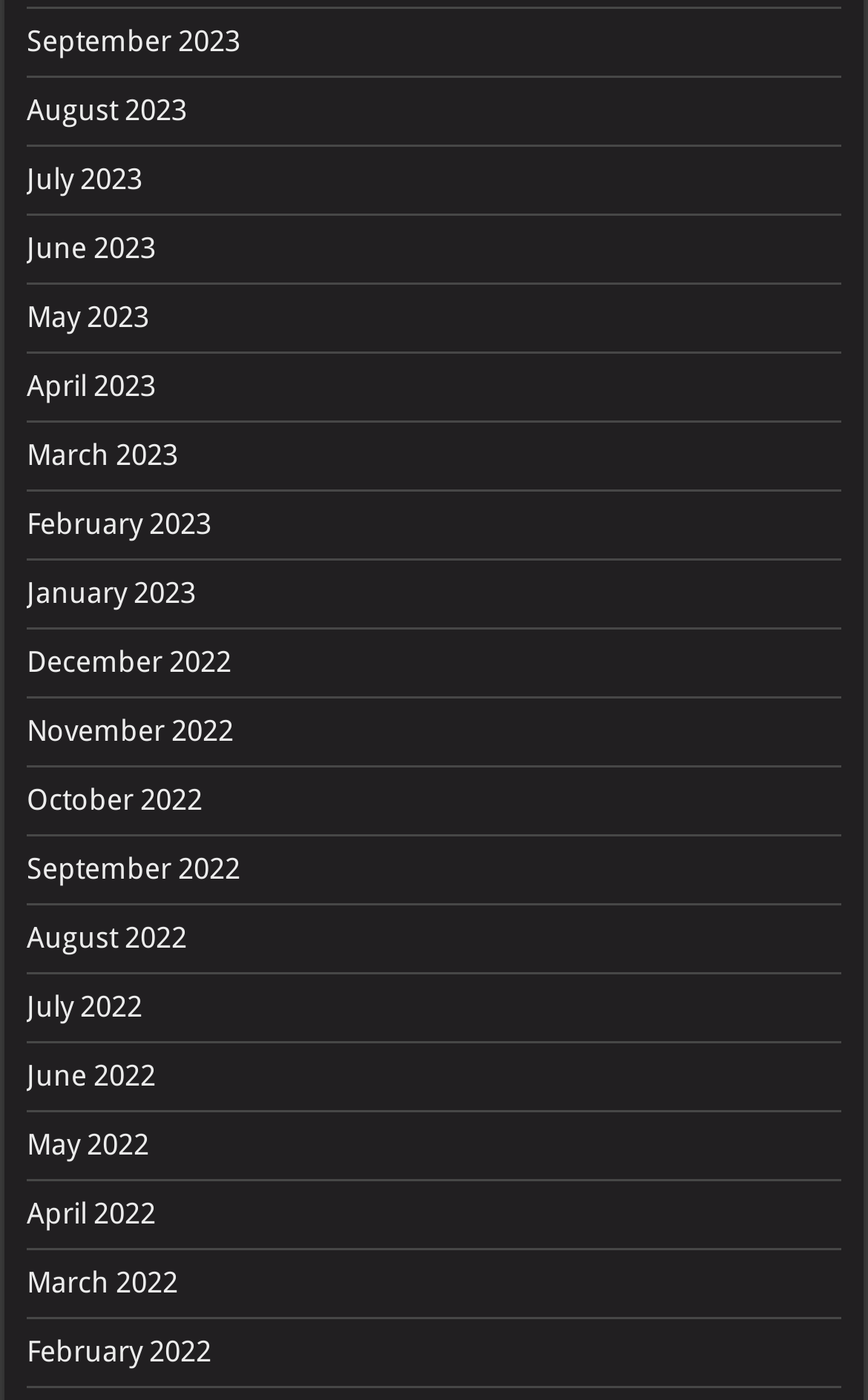Analyze the image and answer the question with as much detail as possible: 
How many months are listed?

I counted the number of links at the top of the webpage, which appear to be a list of months. There are 18 links in total, each representing a different month.